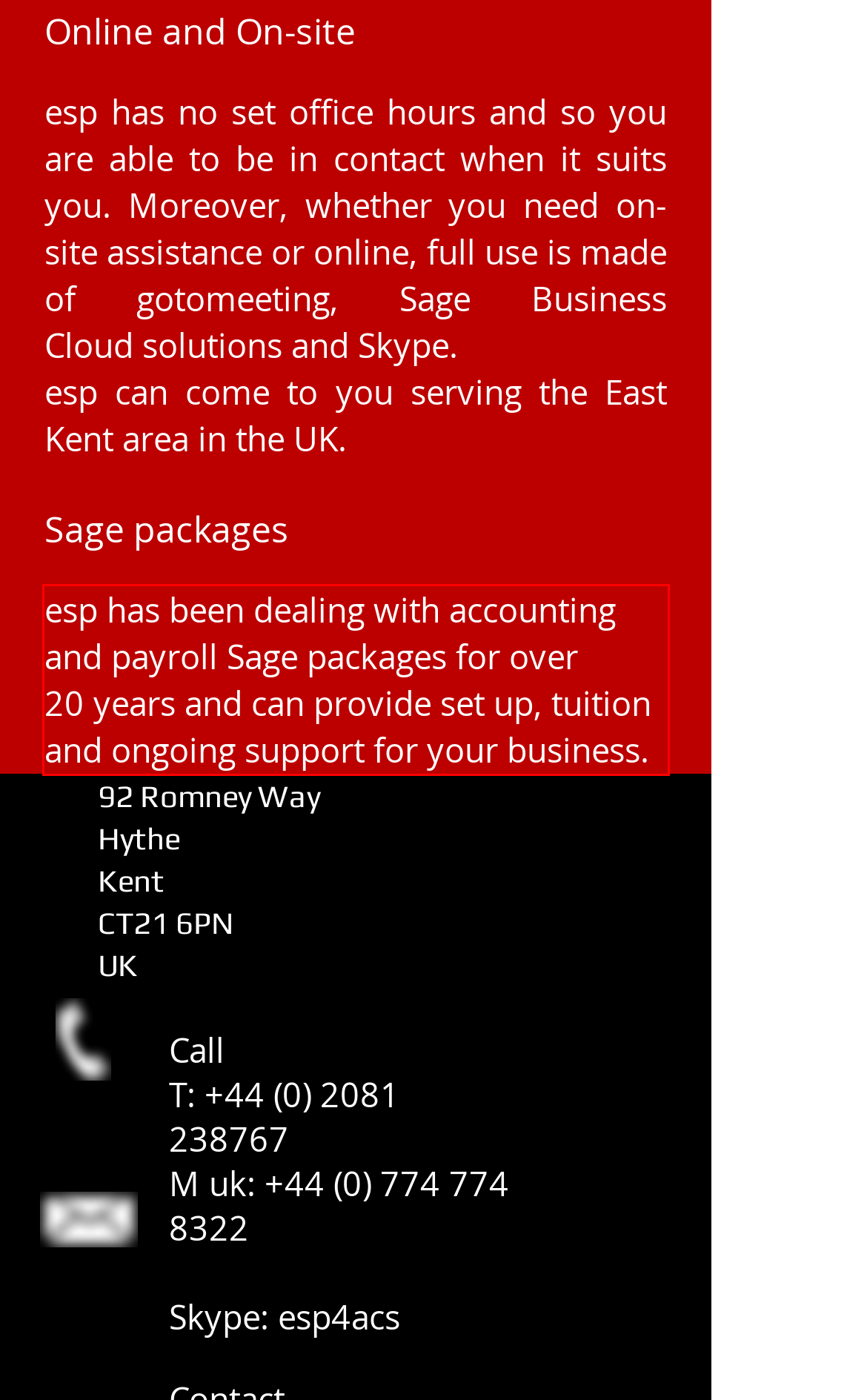Analyze the webpage screenshot and use OCR to recognize the text content in the red bounding box.

esp has been dealing with accounting and payroll Sage packages for over 20 years and can provide set up, tuition and ongoing support for your business.